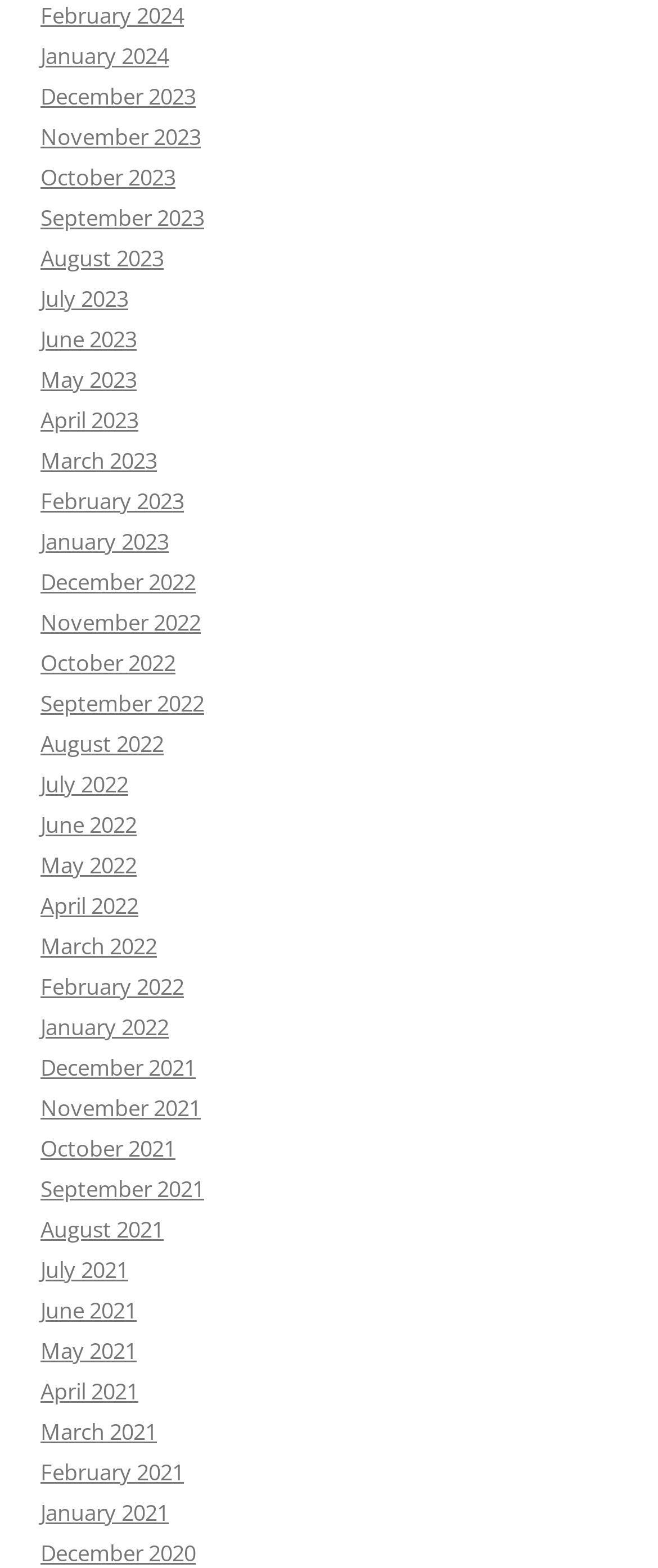Locate the bounding box coordinates of the clickable element to fulfill the following instruction: "Go to January 2023". Provide the coordinates as four float numbers between 0 and 1 in the format [left, top, right, bottom].

[0.062, 0.336, 0.256, 0.355]